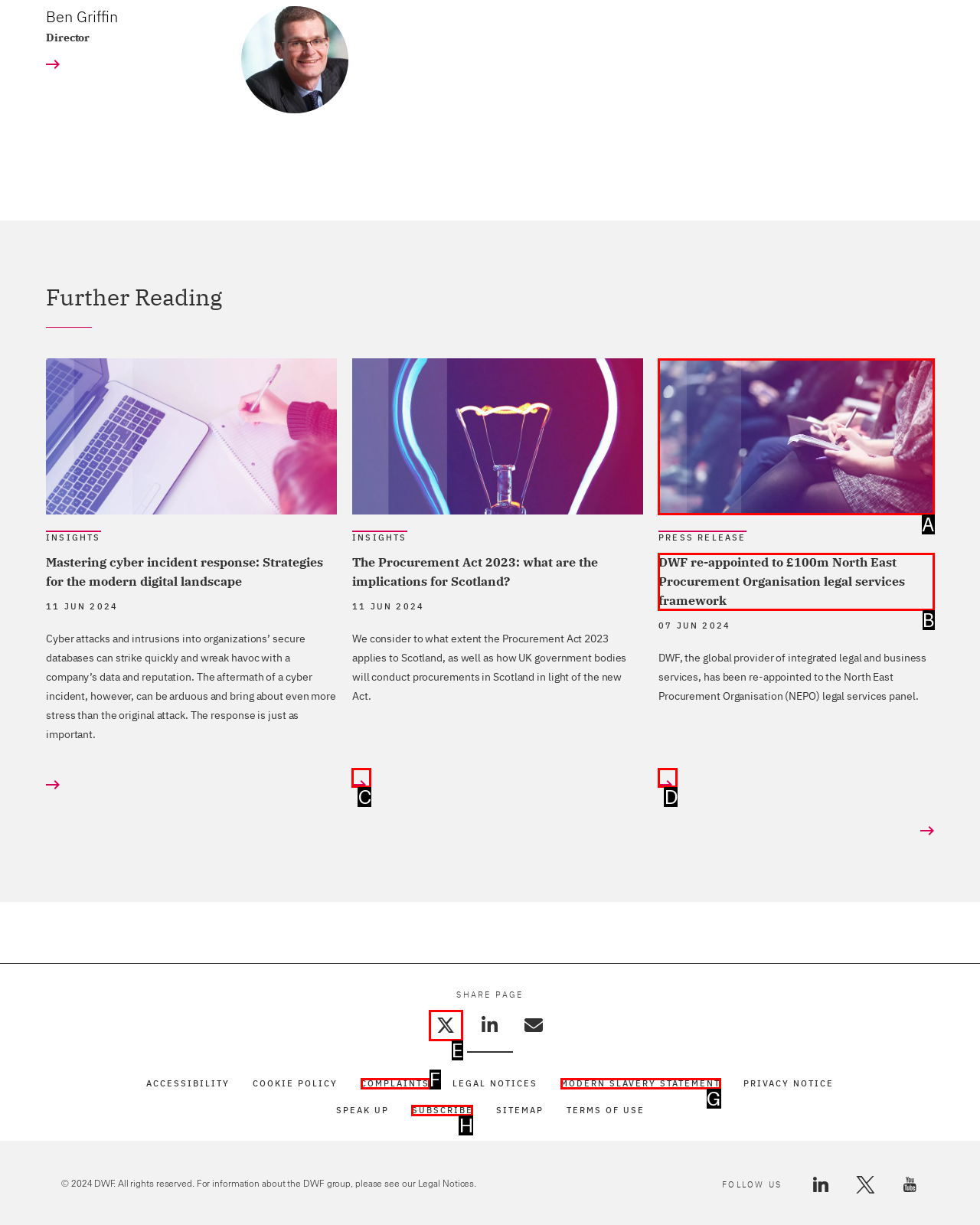Tell me which one HTML element best matches the description: Share on Twitter Answer with the option's letter from the given choices directly.

E